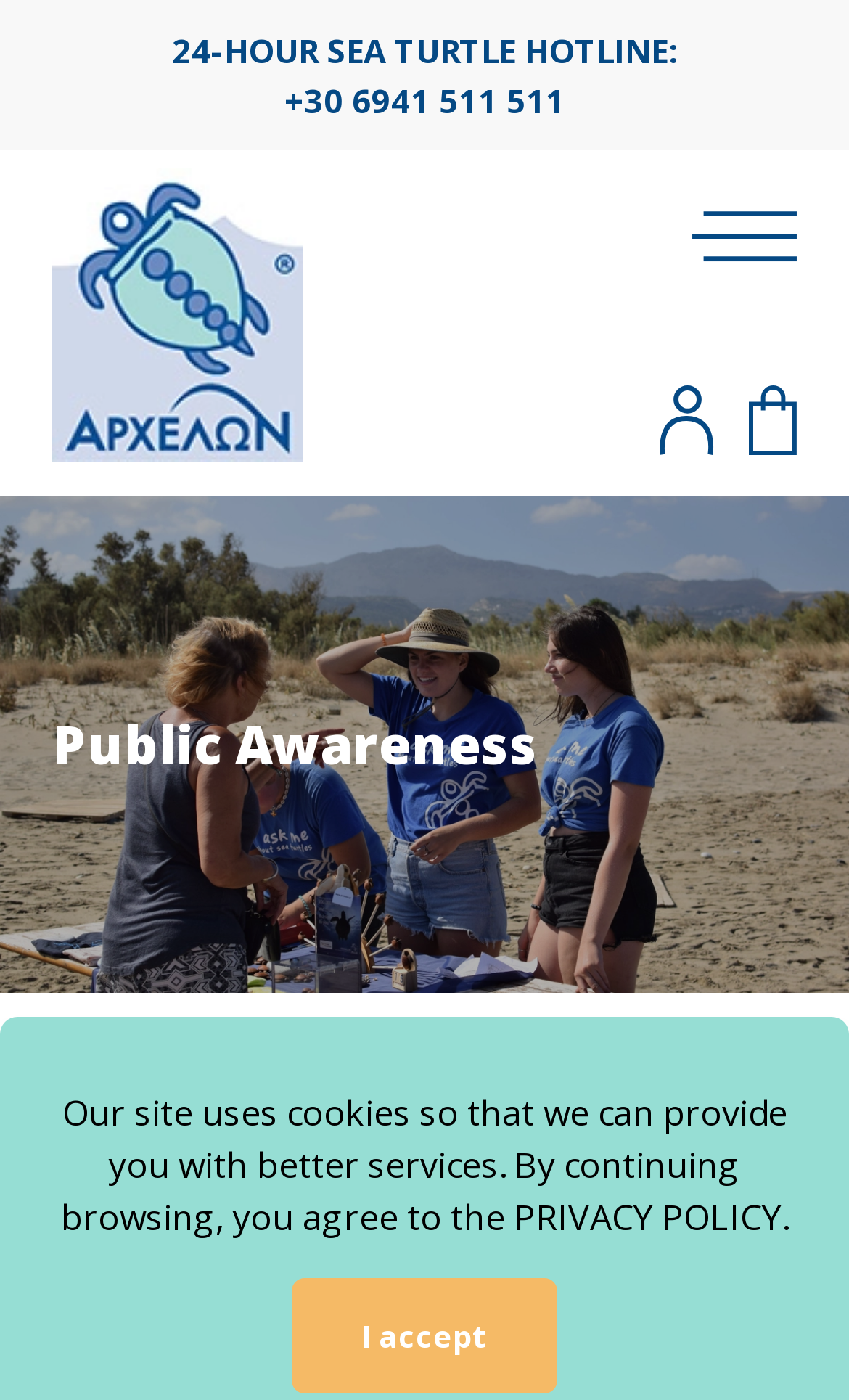How many navigation links are there at the top of the page?
Please utilize the information in the image to give a detailed response to the question.

I counted the number of links at the top of the page, including the '24-HOUR SEA TURTLE HOTLINE' link, the 'ARCHELON' link, and the link with no text.